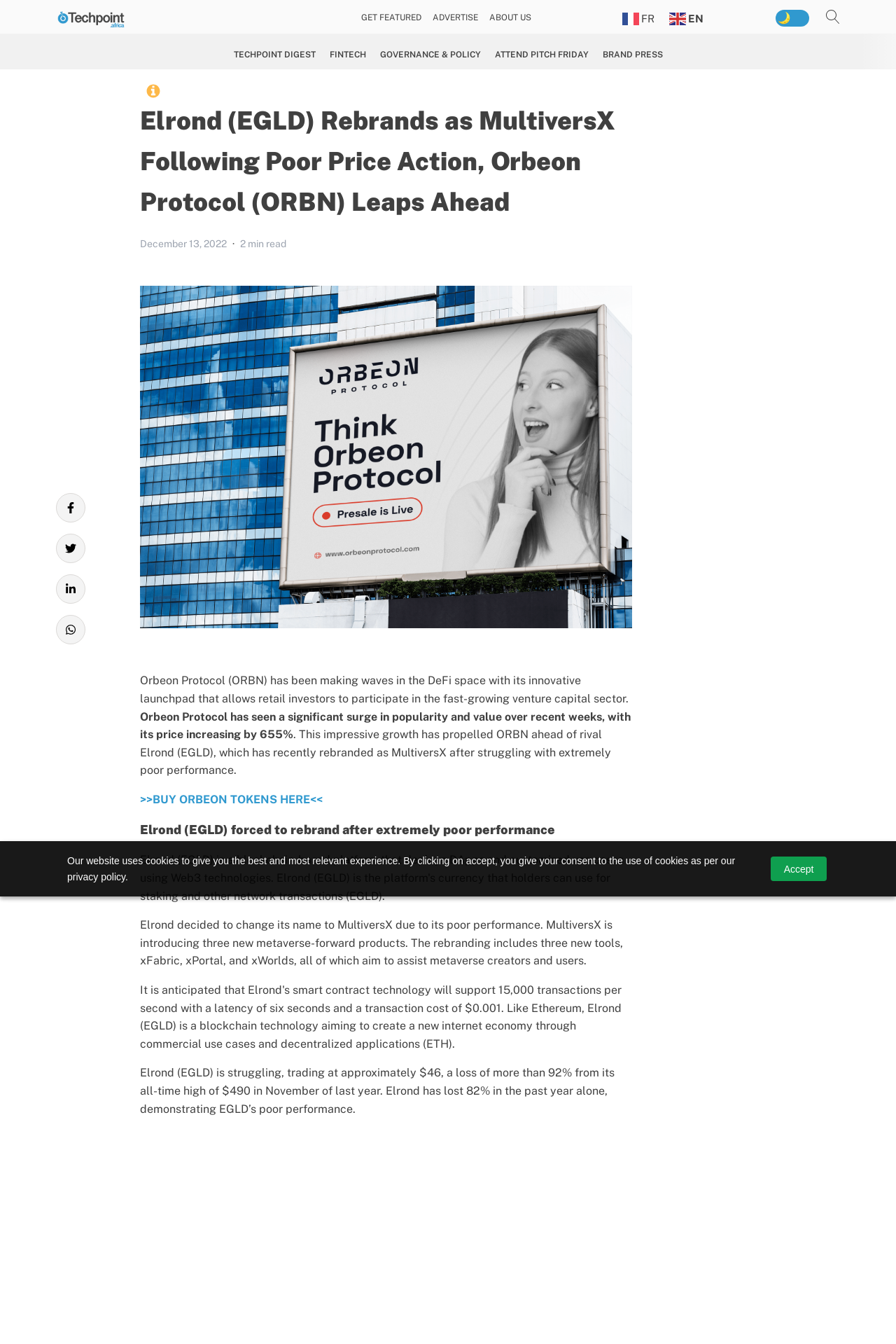Please identify the primary heading of the webpage and give its text content.

Elrond (EGLD) Rebrands as MultiversX Following Poor Price Action, Orbeon Protocol (ORBN) Leaps Ahead